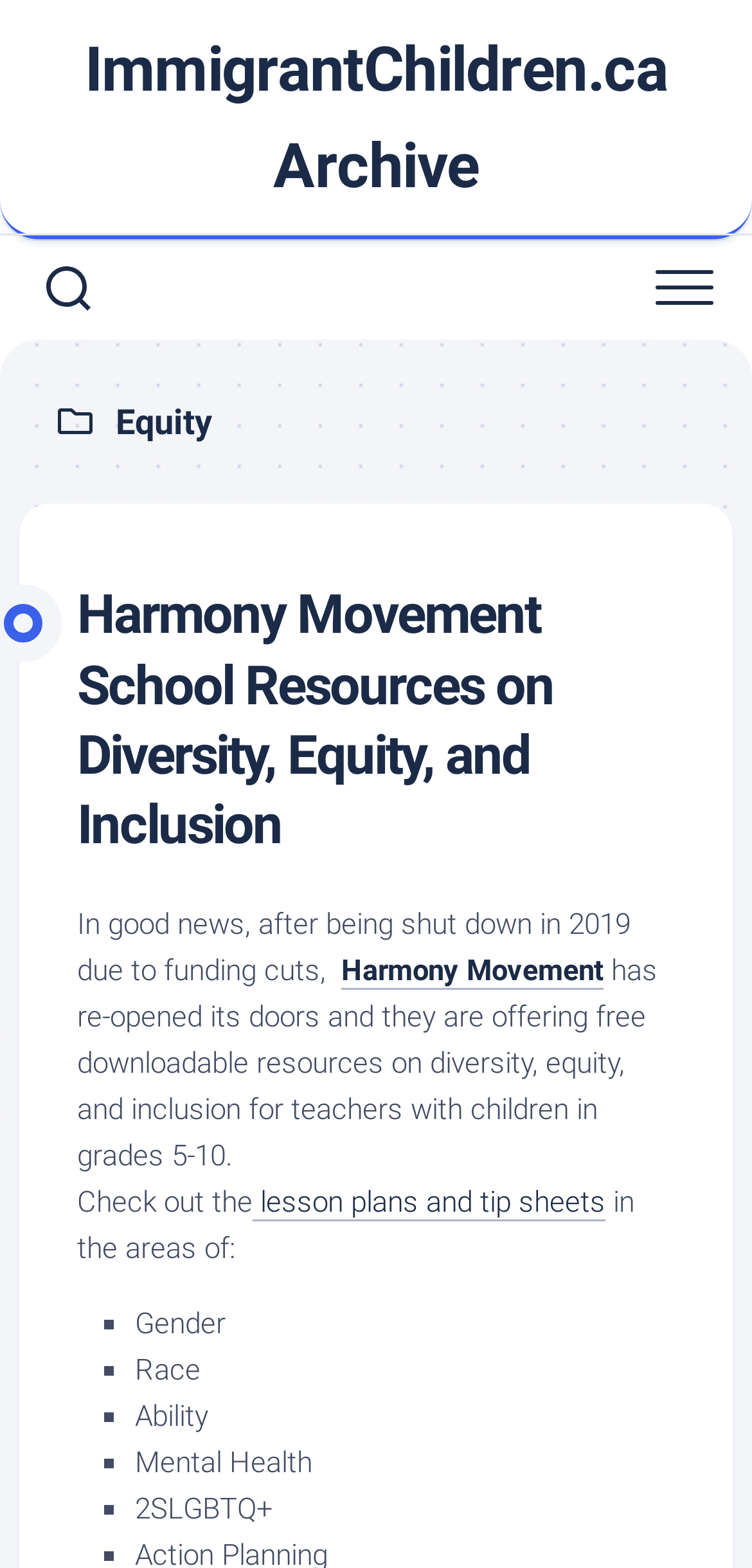What is the name of the school resource?
Please provide a single word or phrase in response based on the screenshot.

Harmony Movement School